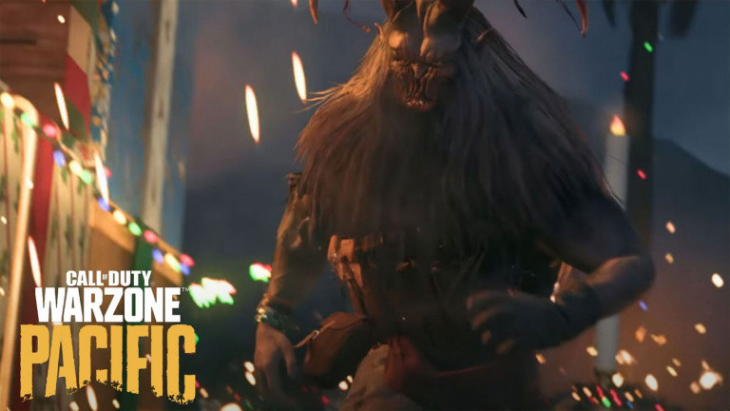Give a concise answer of one word or phrase to the question: 
What is the name of the game featured in the image?

Call of Duty: Warzone Pacific